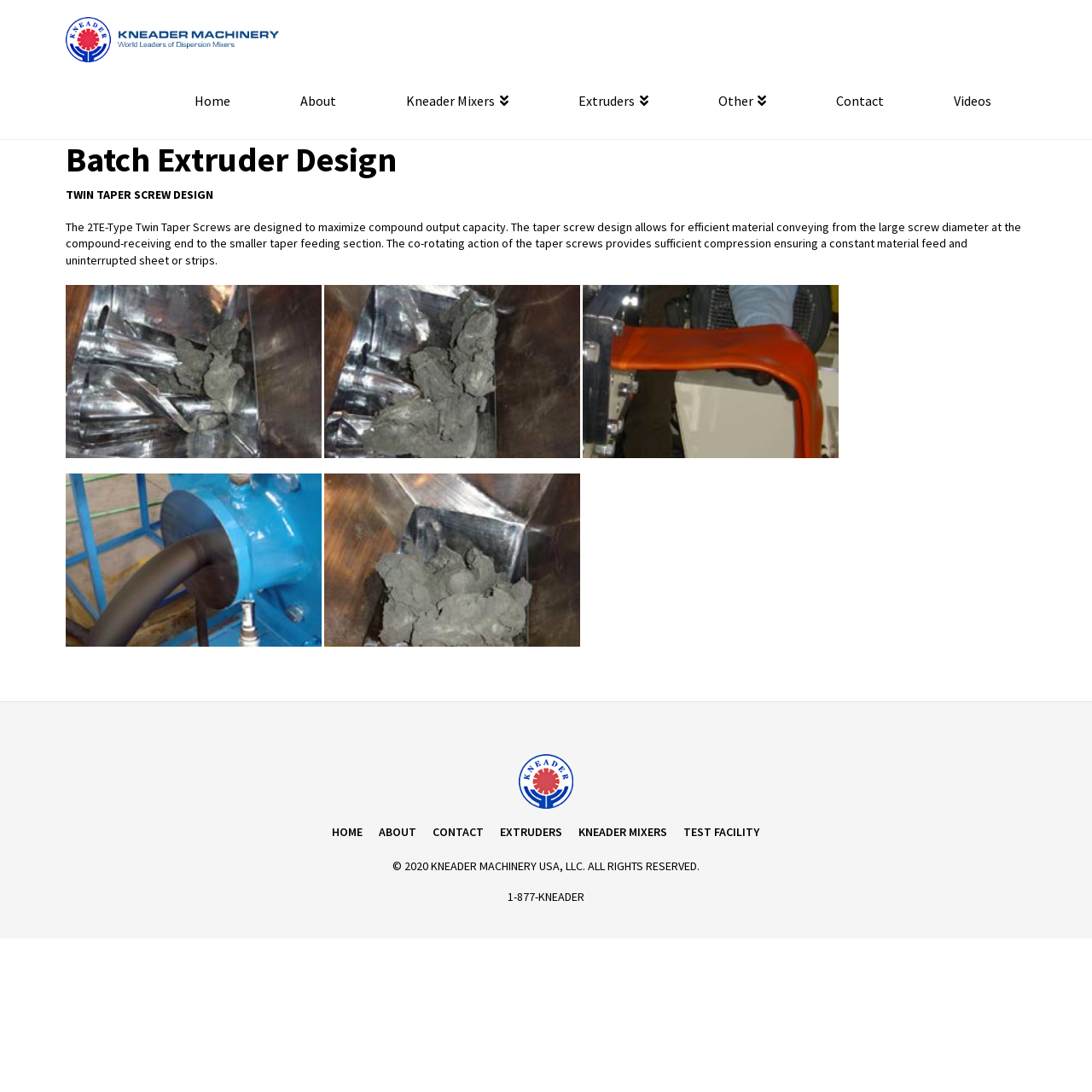Give a detailed account of the webpage's layout and content.

The webpage is about Batch Design and Kneader Machinery. At the top left, there is a logo image with the text "Kneader Machinery" next to it, which is also a link. Below the logo, there is a navigation menu with links to "Home", "About", "Kneader Mixers", "Extruders", "Other", "Contact", and "Videos".

The main content of the page is an article about Batch Extruder Design. It has a heading "Batch Extruder Design" at the top, followed by a subheading "TWIN TAPER SCREW DESIGN". Below the subheading, there is a paragraph of text describing the design and its benefits.

At the bottom of the page, there is a footer section with a copyright notice "© 2020 KNEADER MACHINERY USA, LLC. ALL RIGHTS RESERVED." and a phone number "1-877-KNEADER". There are also links to "HOME", "ABOUT", "CONTACT", "EXTRUDERS", and "KNEADER MIXERS" in the footer section, separated by small gaps. Additionally, there is a small image in the footer section, but its content is not described.